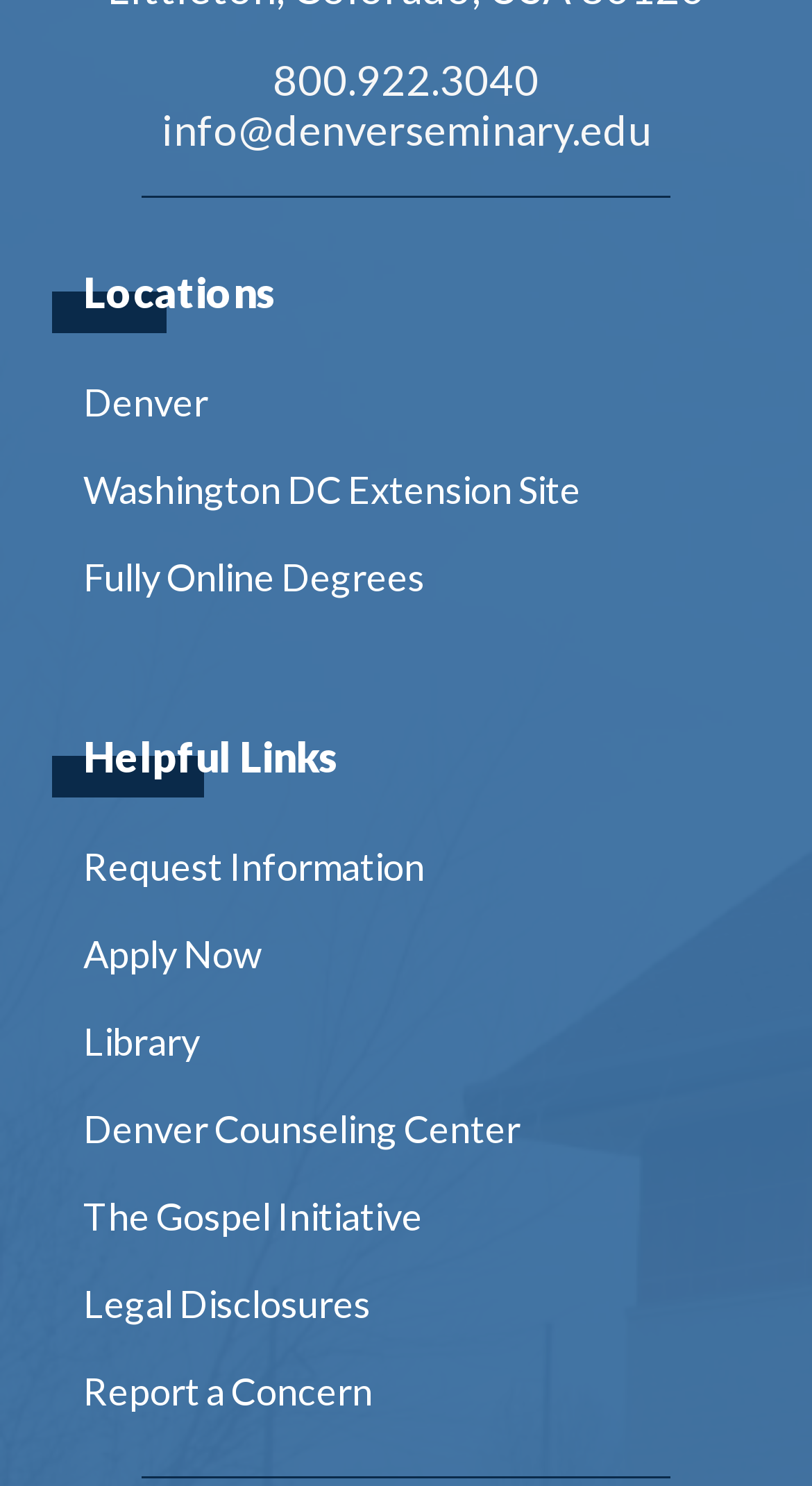Show me the bounding box coordinates of the clickable region to achieve the task as per the instruction: "Visit the library".

[0.103, 0.671, 0.897, 0.73]